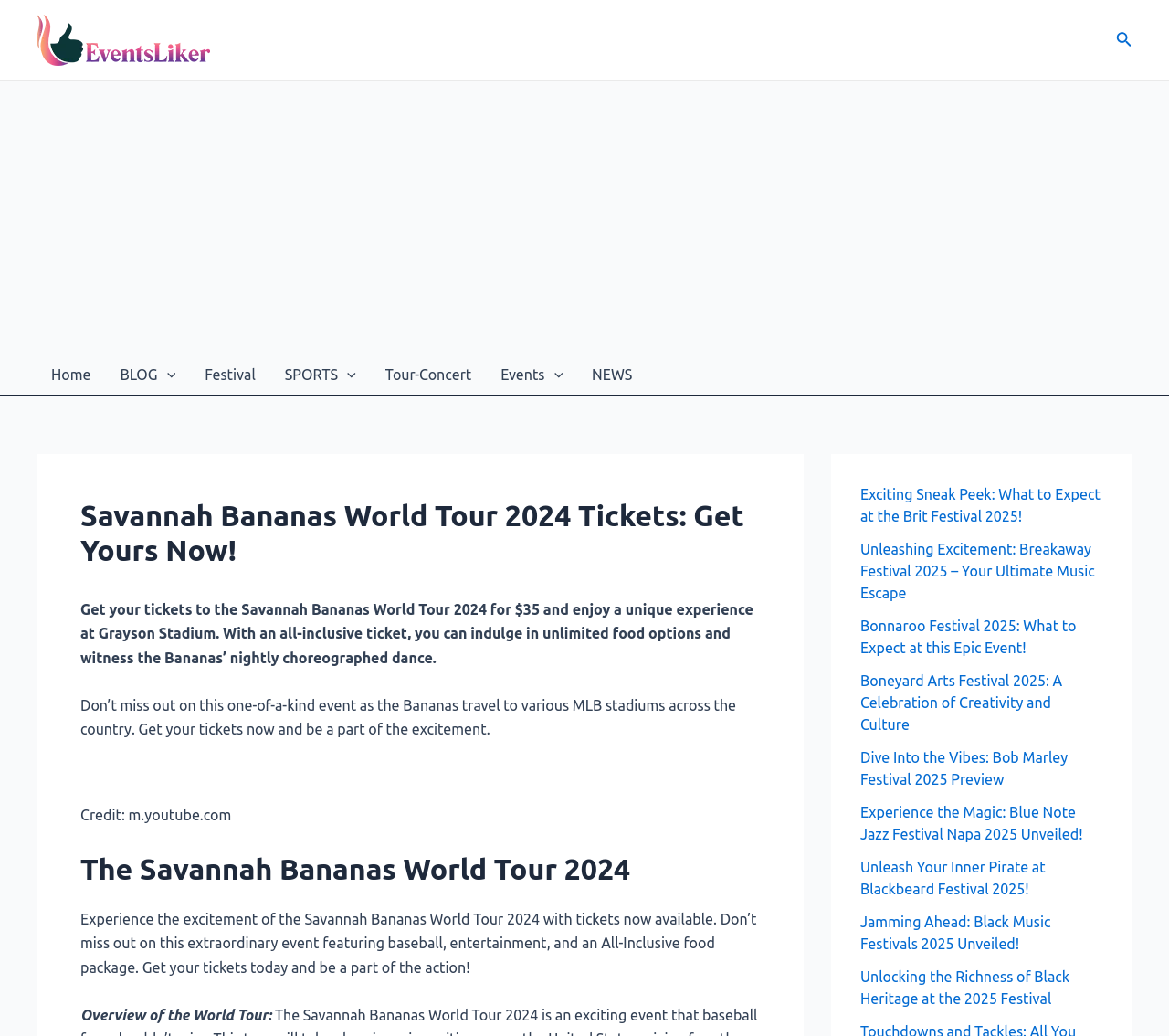Can you specify the bounding box coordinates of the area that needs to be clicked to fulfill the following instruction: "Explore the Exciting Sneak Peek: What to Expect at the Brit Festival 2025!"?

[0.736, 0.469, 0.941, 0.506]